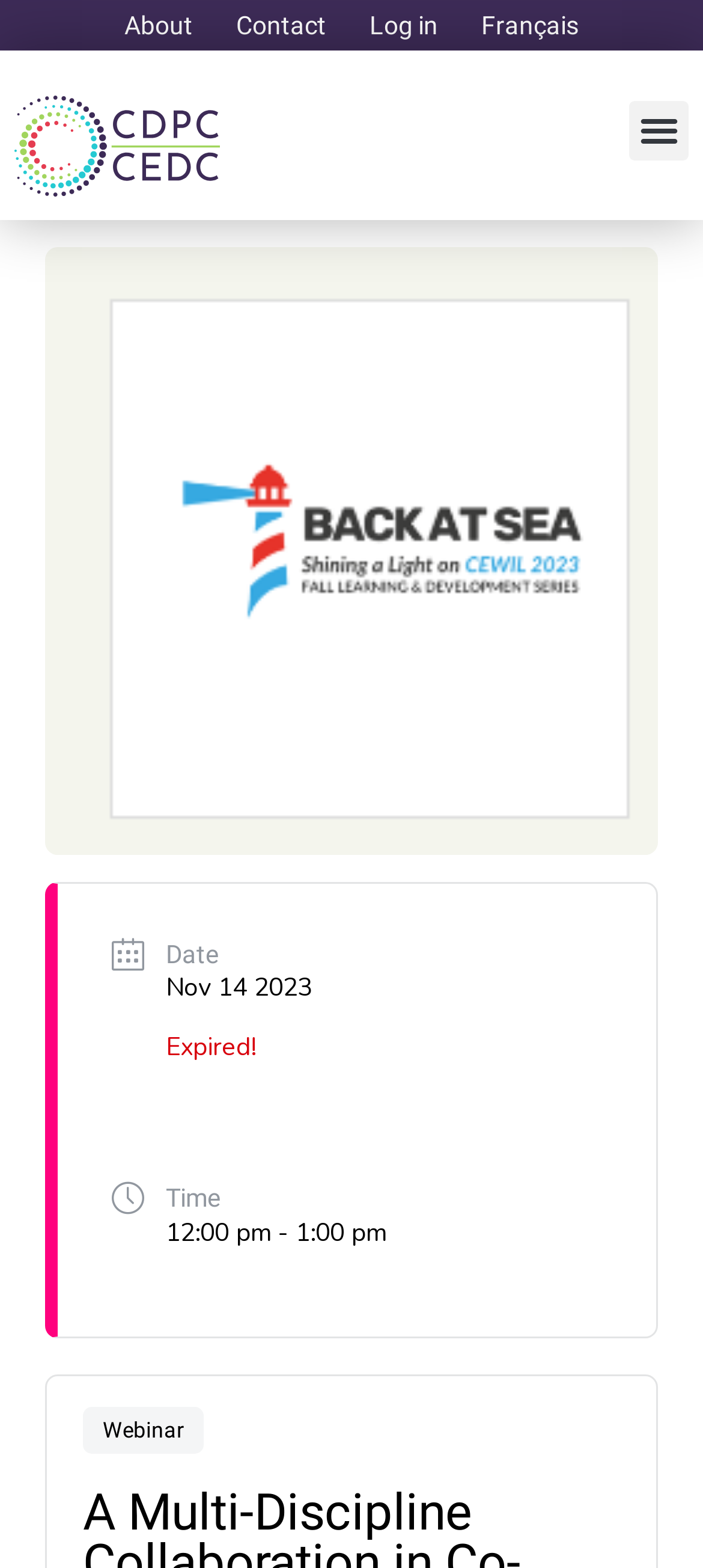Answer the following in one word or a short phrase: 
What is the duration of the webinar?

1 hour